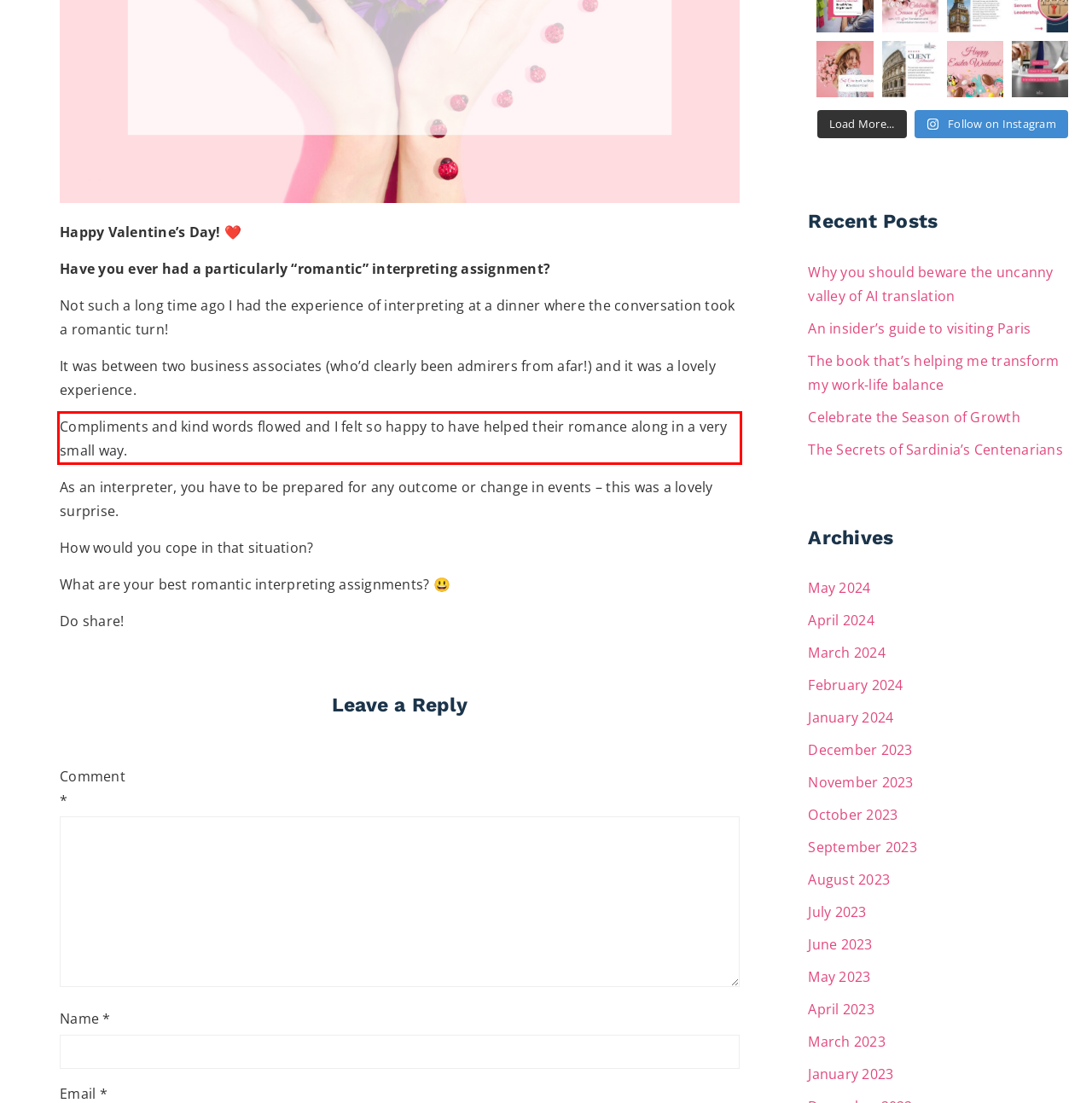From the given screenshot of a webpage, identify the red bounding box and extract the text content within it.

Compliments and kind words flowed and I felt so happy to have helped their romance along in a very small way.